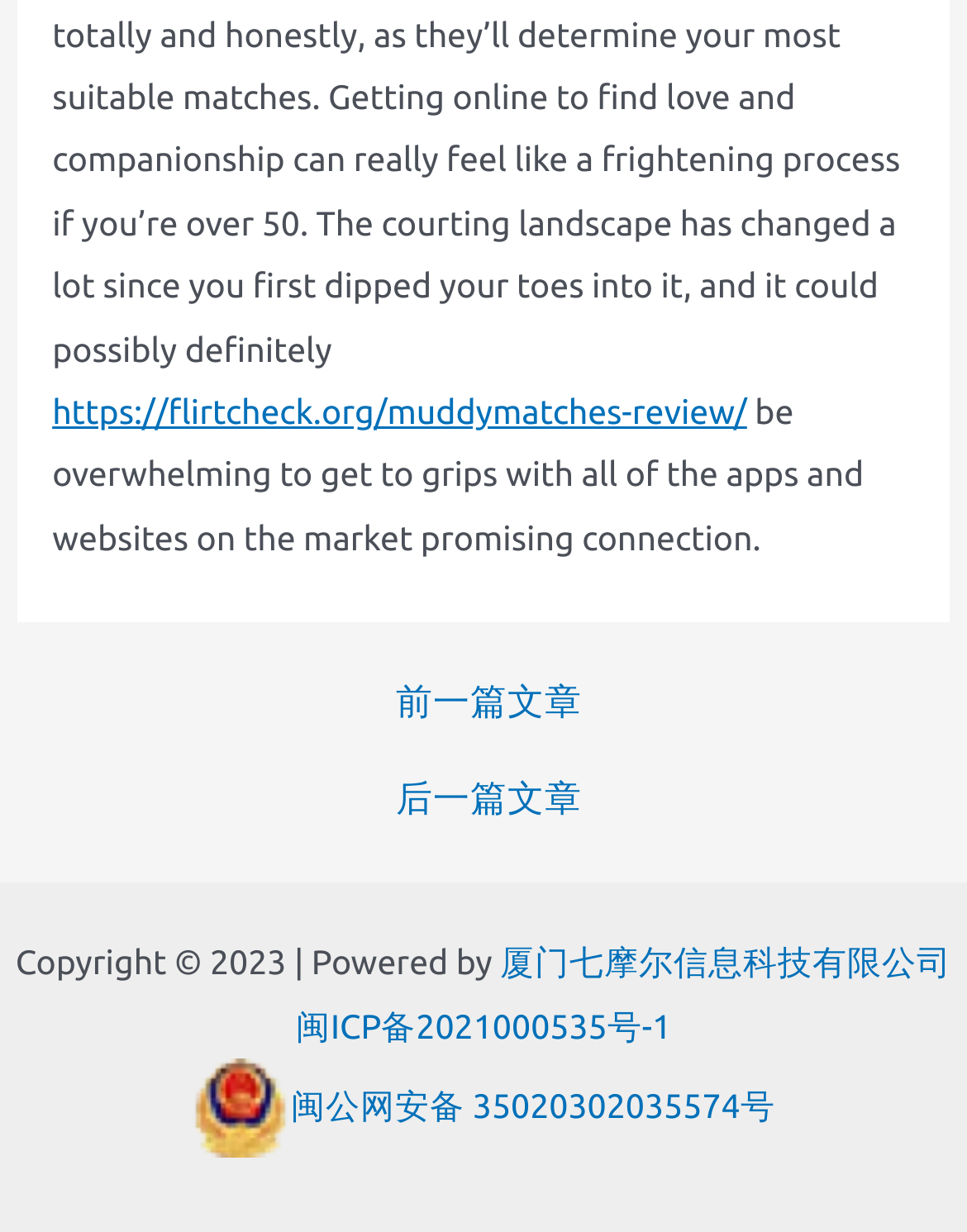Determine the bounding box for the described UI element: "厦门七摩尔信息科技有限公司".

[0.517, 0.765, 0.984, 0.797]